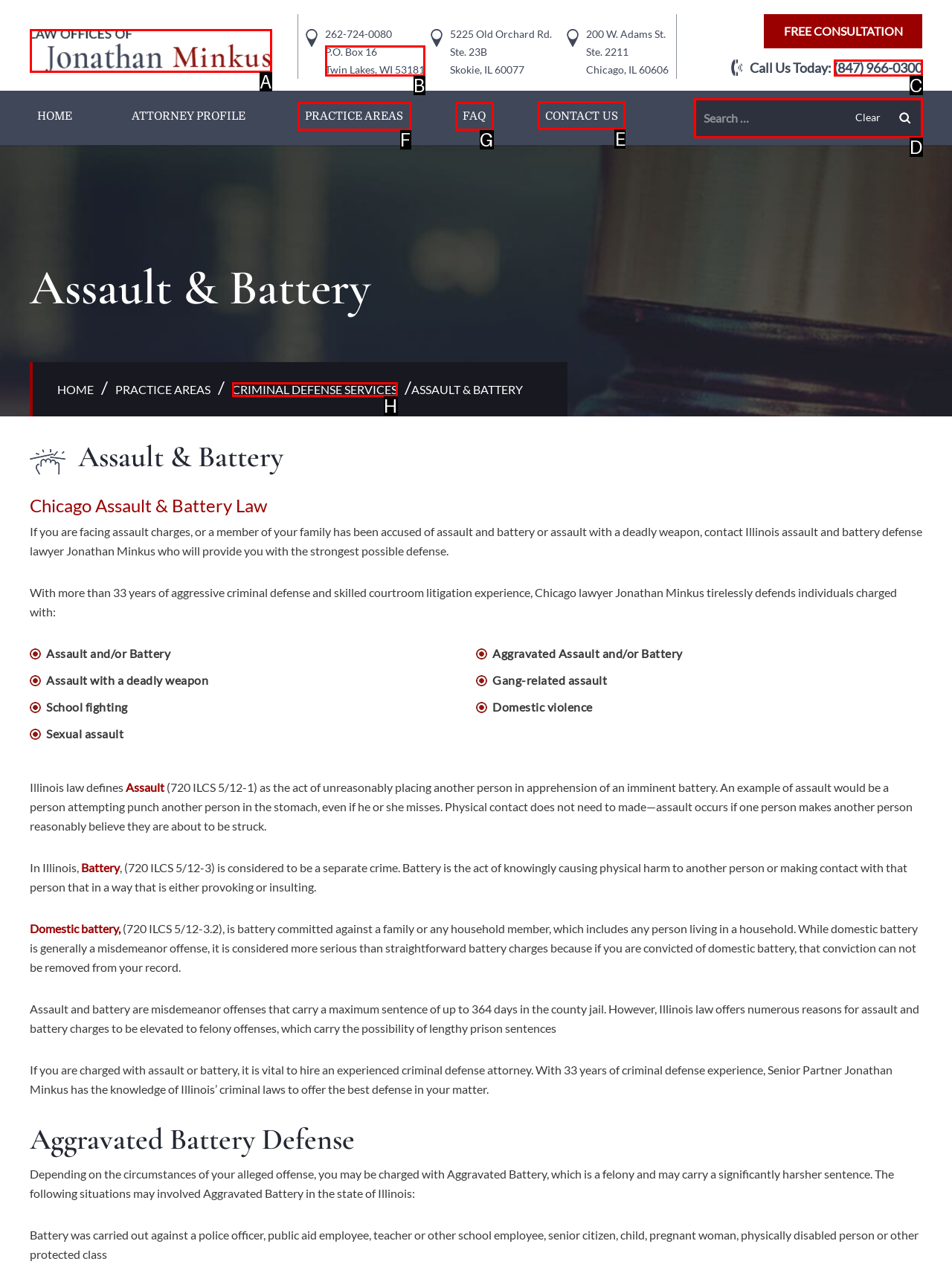Please identify the correct UI element to click for the task: Check the community news Respond with the letter of the appropriate option.

None